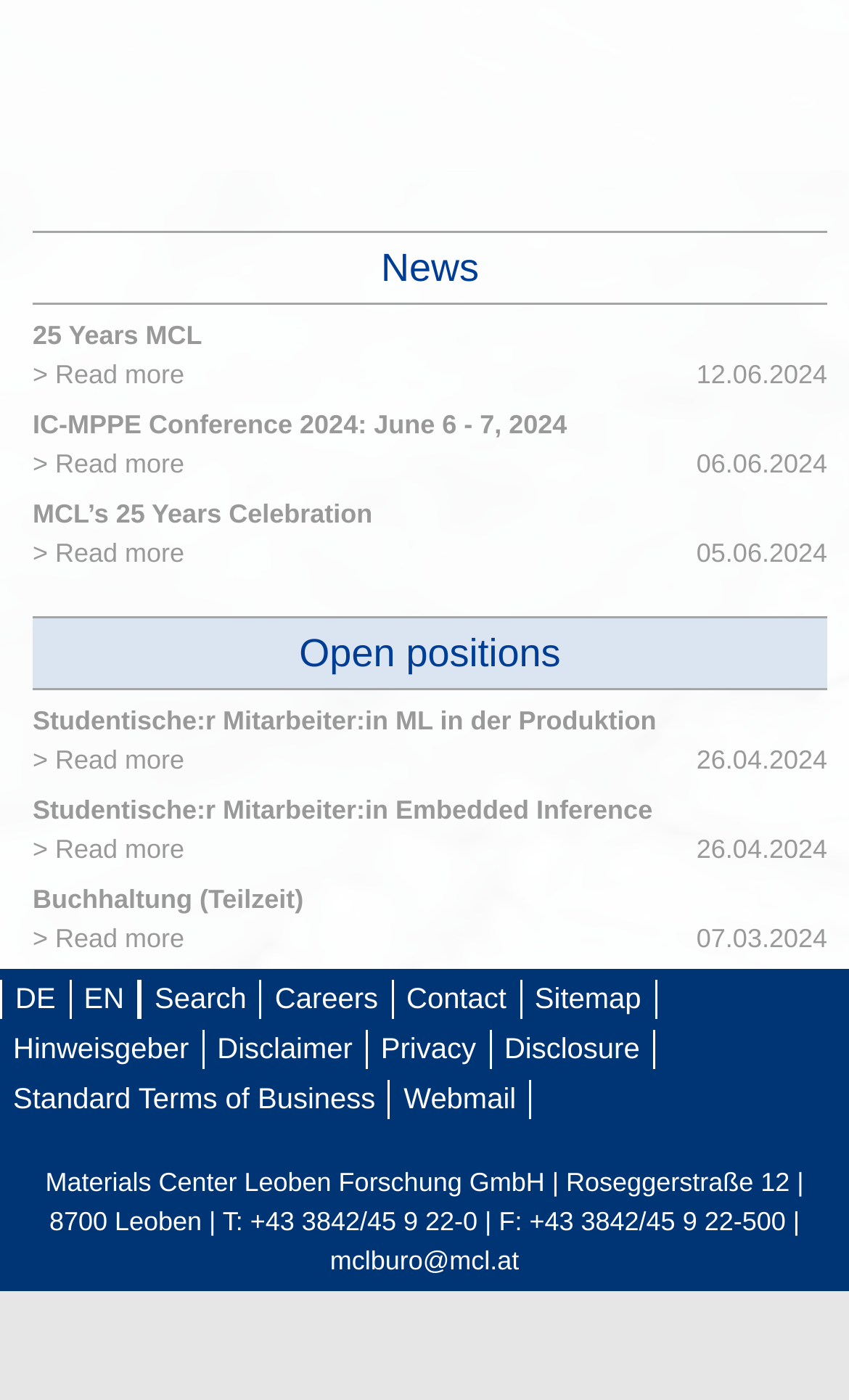What is the name of the organization?
Please ensure your answer is as detailed and informative as possible.

I found the answer by looking at the bottom of the webpage, where the organization's name and contact information are provided.